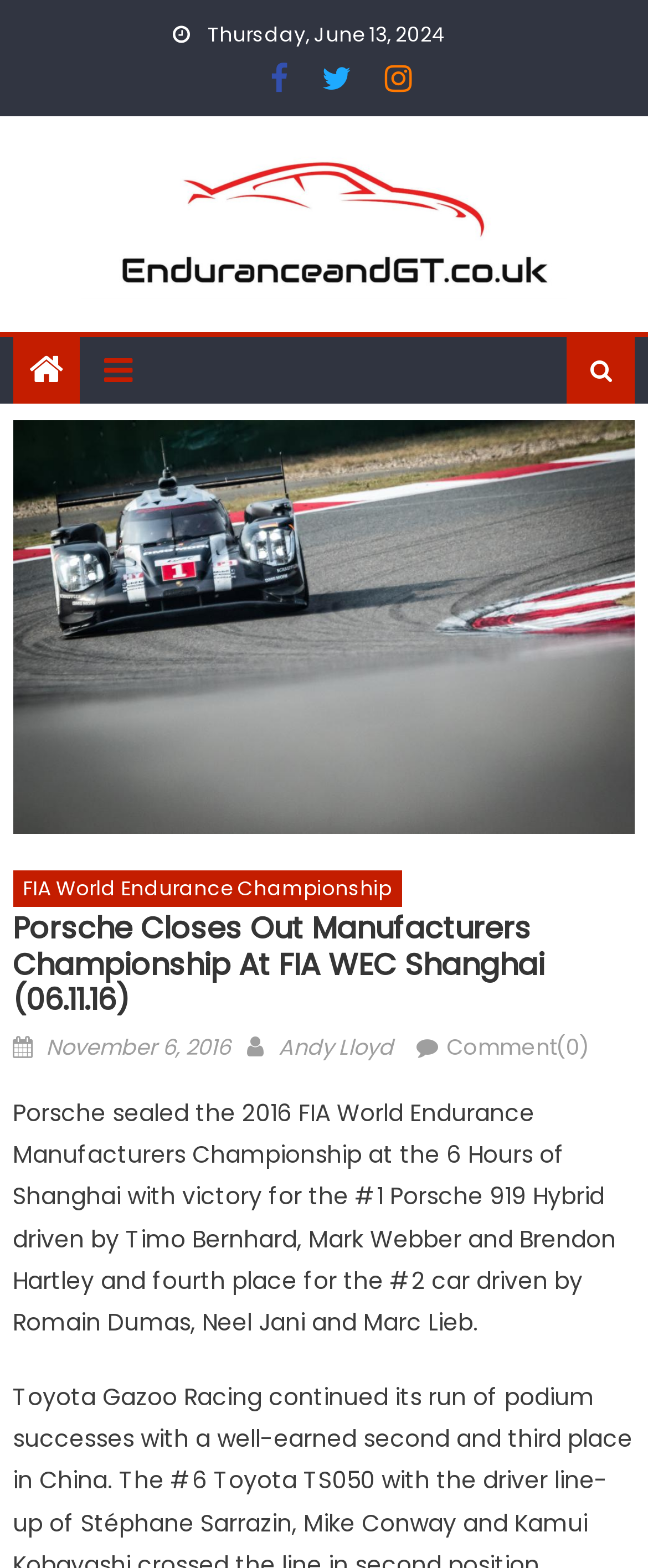What is the date of the FIA WEC Shanghai event?
Refer to the image and respond with a one-word or short-phrase answer.

November 6, 2016